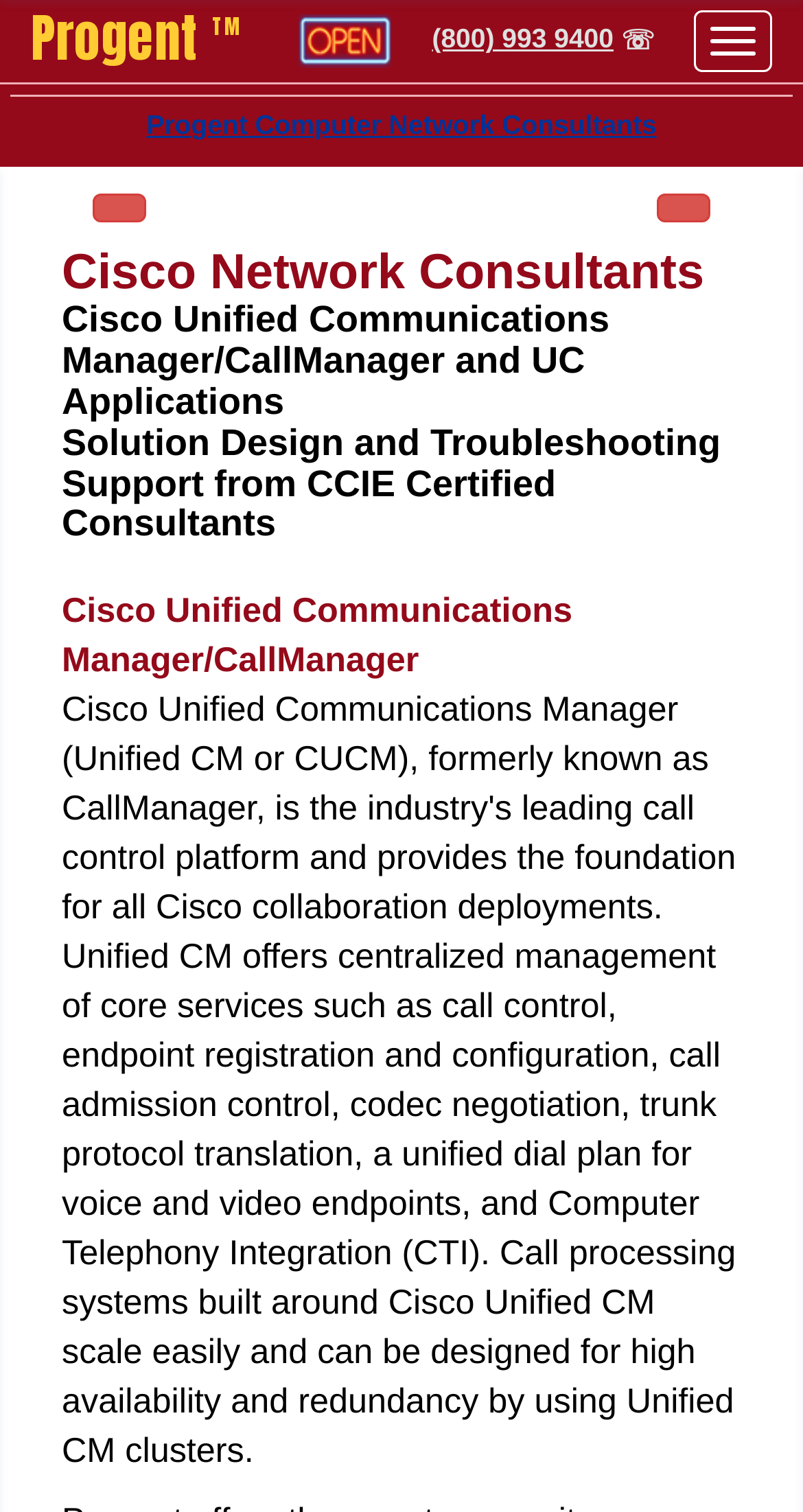Using the provided element description, identify the bounding box coordinates as (top-left x, top-left y, bottom-right x, bottom-right y). Ensure all values are between 0 and 1. Description: Progent Computer Network Consultants

[0.013, 0.063, 0.987, 0.103]